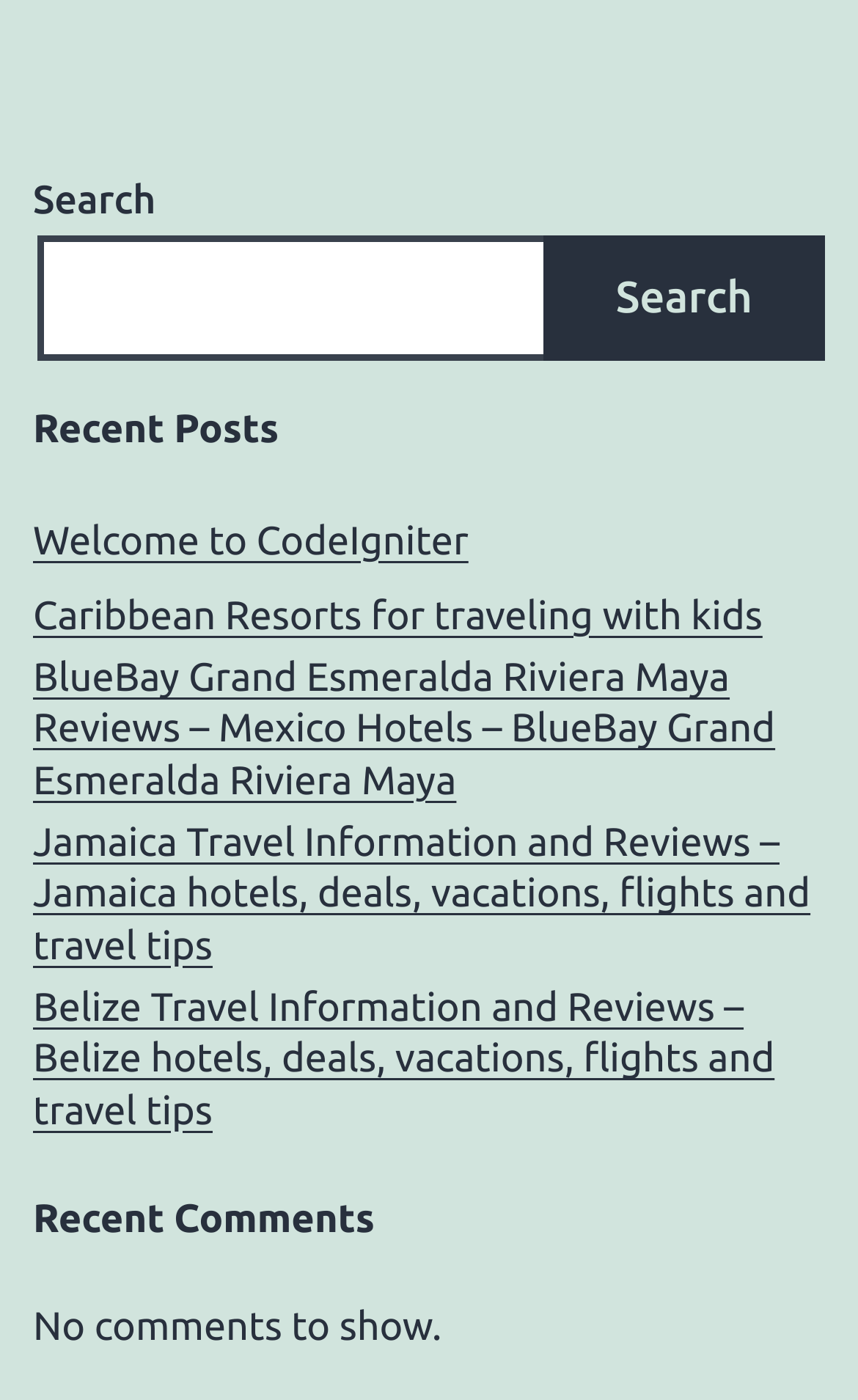Find the bounding box coordinates of the area to click in order to follow the instruction: "check recent comments".

[0.038, 0.852, 0.962, 0.891]